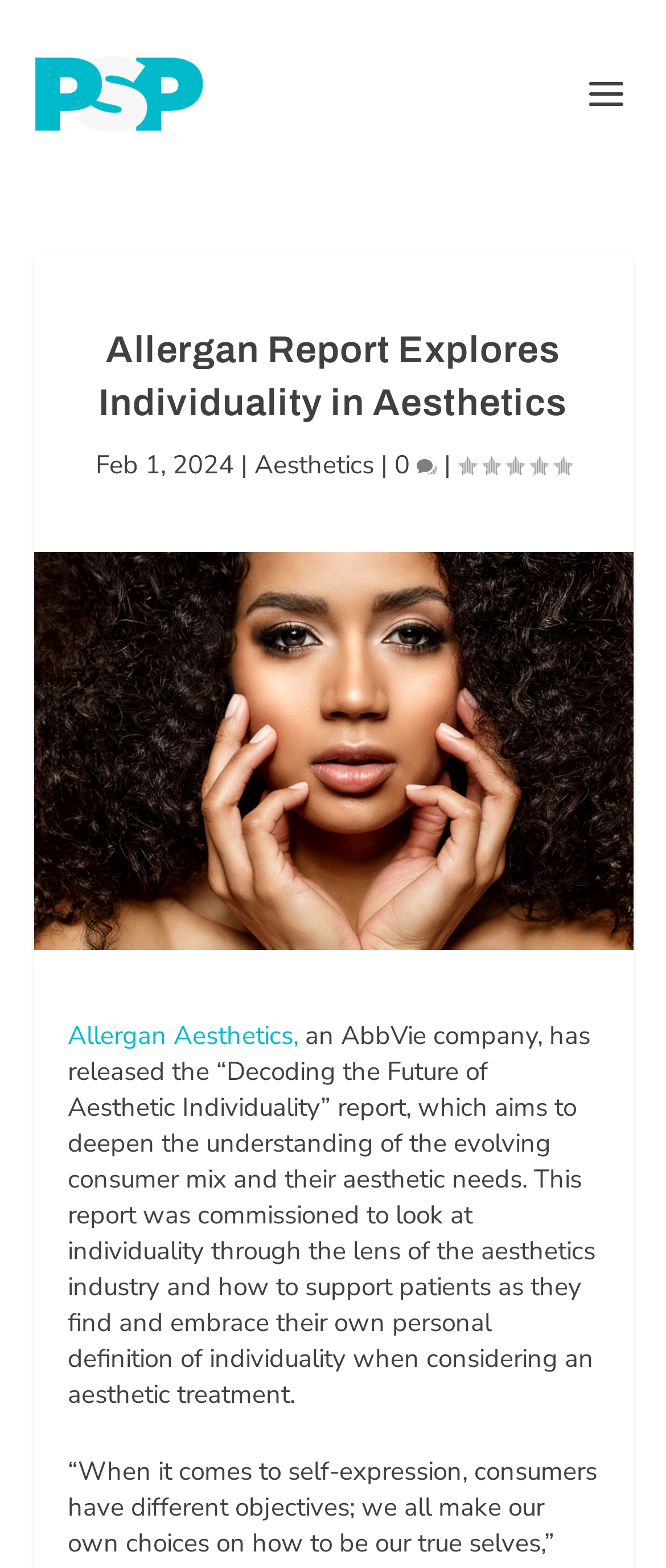Determine the bounding box coordinates of the UI element described below. Use the format (top-left x, top-left y, bottom-right x, bottom-right y) with floating point numbers between 0 and 1: Aesthetics

[0.382, 0.285, 0.562, 0.307]